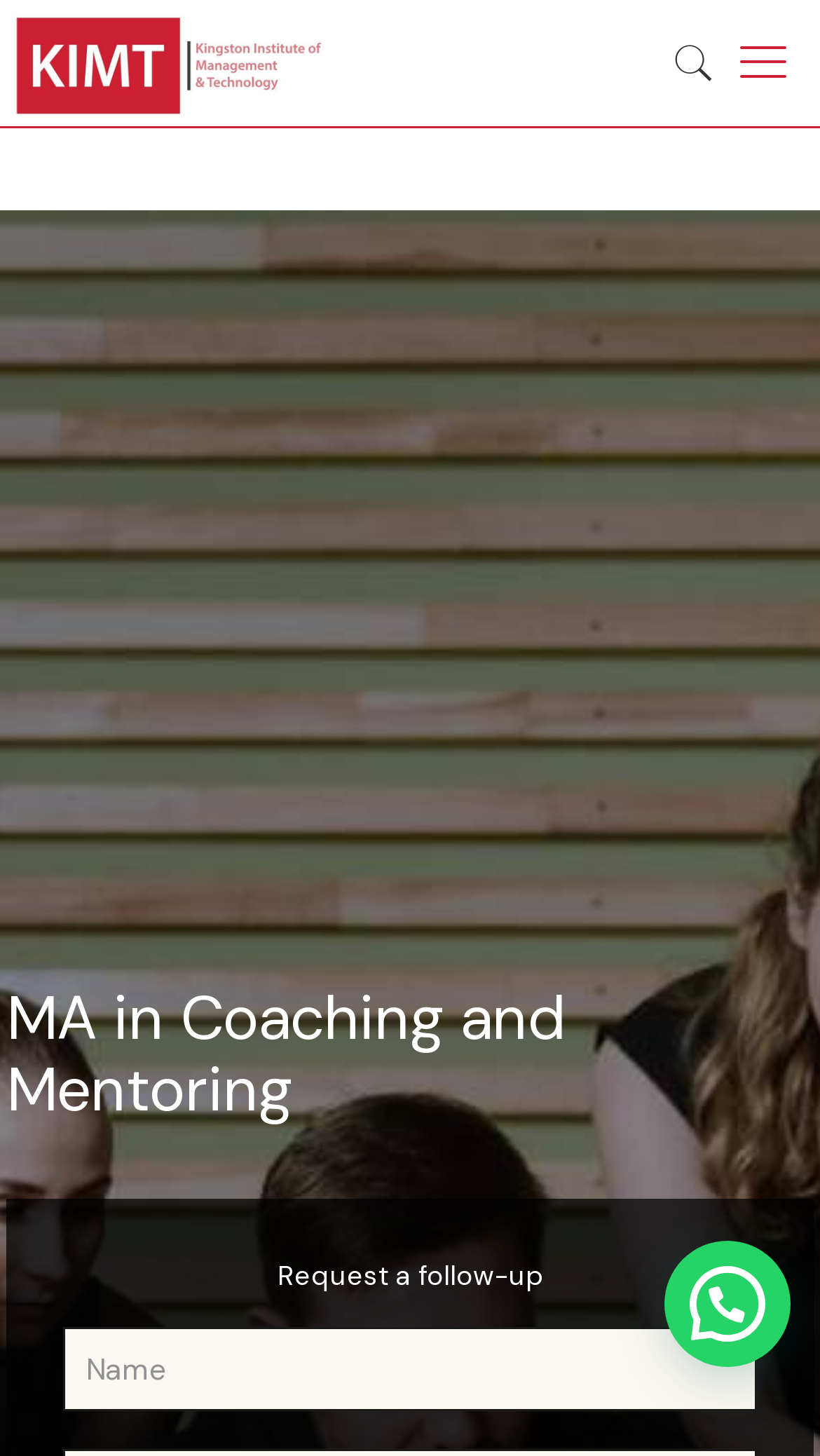What is the program offered on this webpage?
Refer to the image and answer the question using a single word or phrase.

MA in Coaching and Mentoring